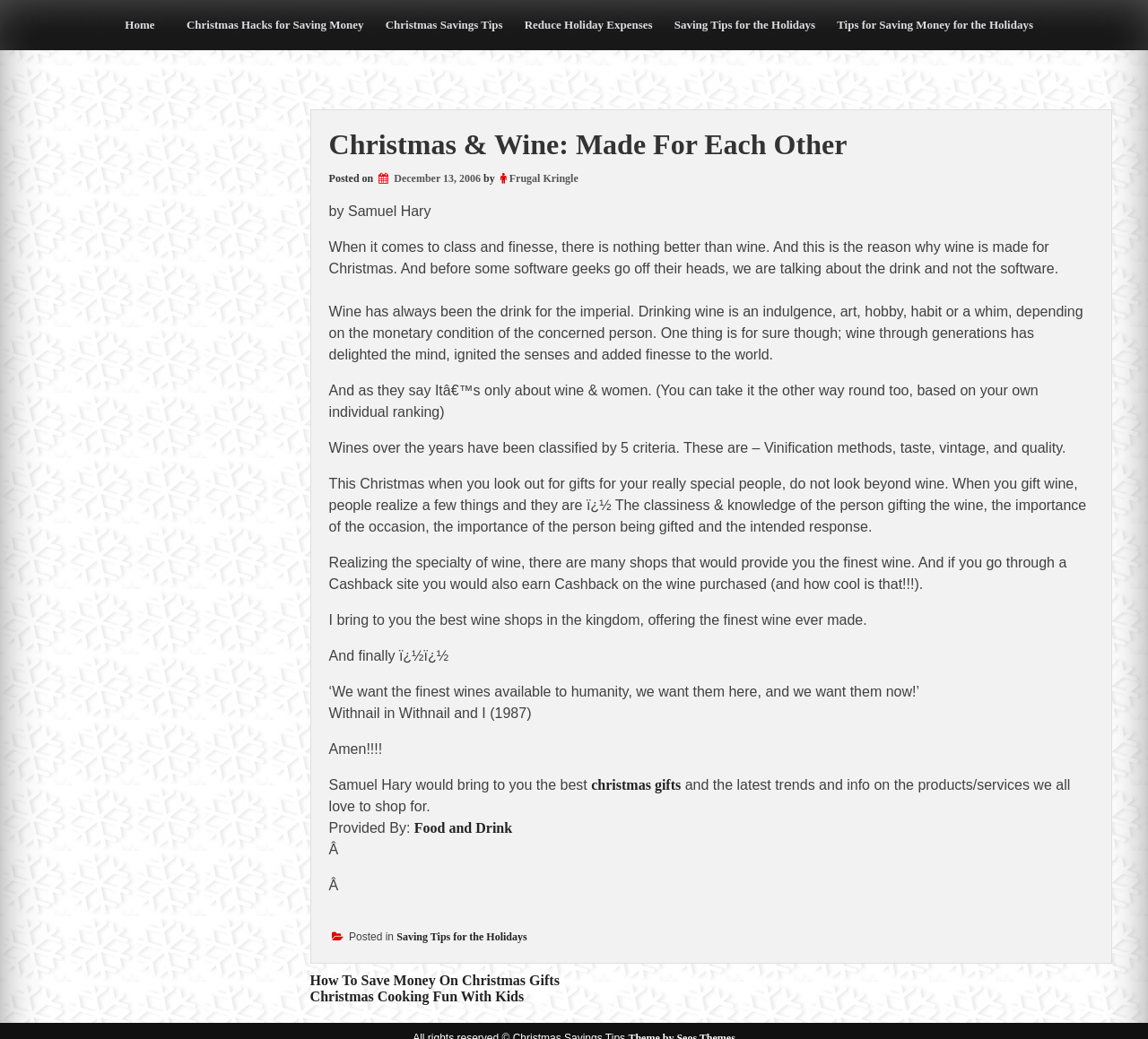Pinpoint the bounding box coordinates for the area that should be clicked to perform the following instruction: "Click on the 'Home' link".

[0.091, 0.007, 0.153, 0.041]